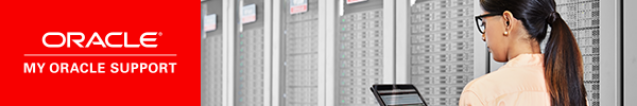Describe the scene depicted in the image with great detail.

The image features the banner for "My Oracle Support," prominently displaying the Oracle logo with the phrase "MY ORACLE SUPPORT" in bold white typography against a vibrant red background. In the background, a professional individual, seen from the back, is engaged with a laptop in a high-tech environment surrounded by server racks. This imagery underscores the theme of technical support and customer assistance provided by Oracle, encapsulating the essence of the My Oracle Support service, which offers access to critical resources for troubleshooting and problem resolution for users in various Oracle applications. The overall layout conveys a strong sense of reliability and support in the realm of technology services.